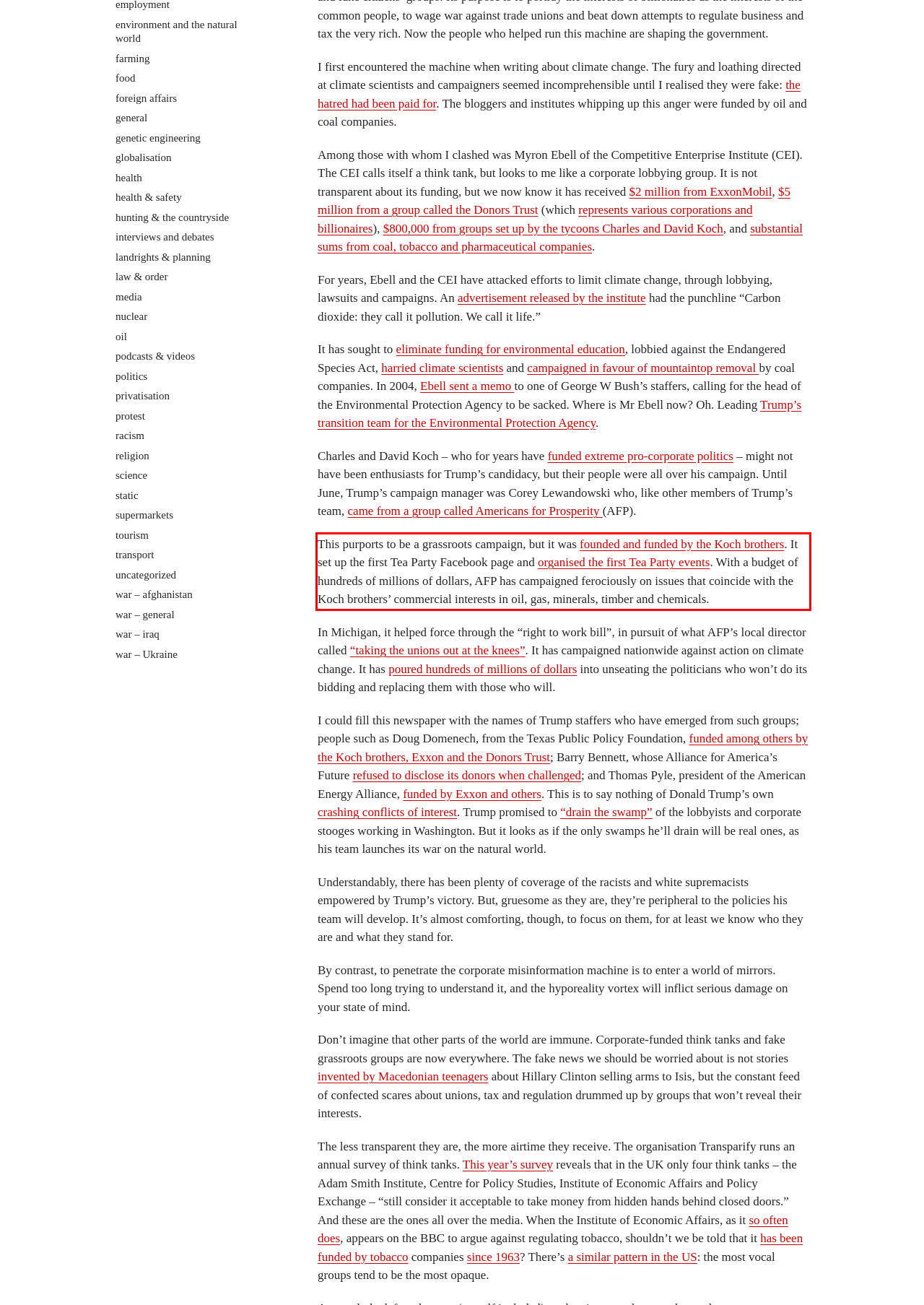Analyze the screenshot of the webpage that features a red bounding box and recognize the text content enclosed within this red bounding box.

This purports to be a grassroots campaign, but it was founded and funded by the Koch brothers. It set up the first Tea Party Facebook page and organised the first Tea Party events. With a budget of hundreds of millions of dollars, AFP has campaigned ferociously on issues that coincide with the Koch brothers’ commercial interests in oil, gas, minerals, timber and chemicals.